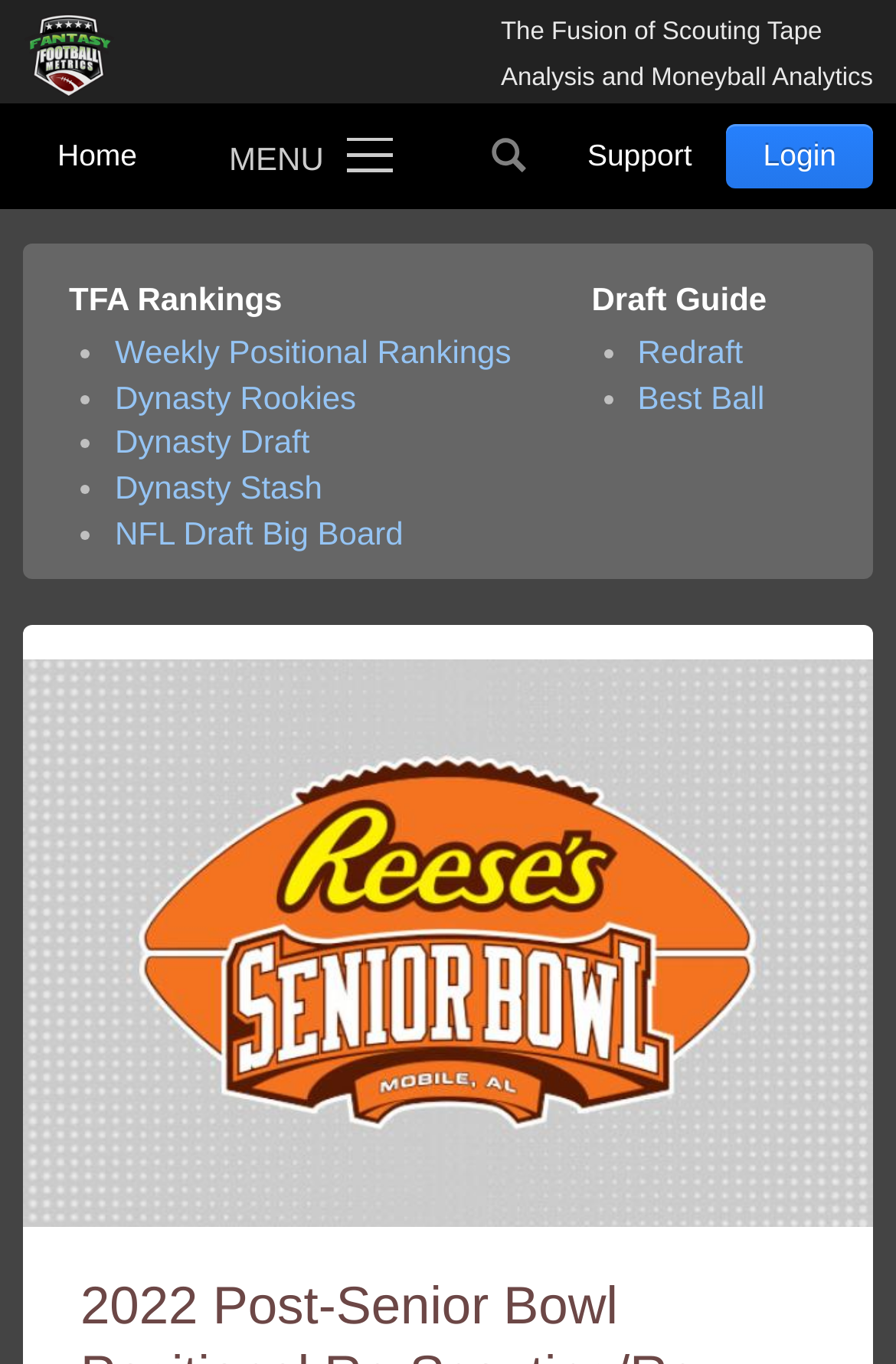What is the last item in the Draft Guide section?
Look at the image and answer with only one word or phrase.

Best Ball